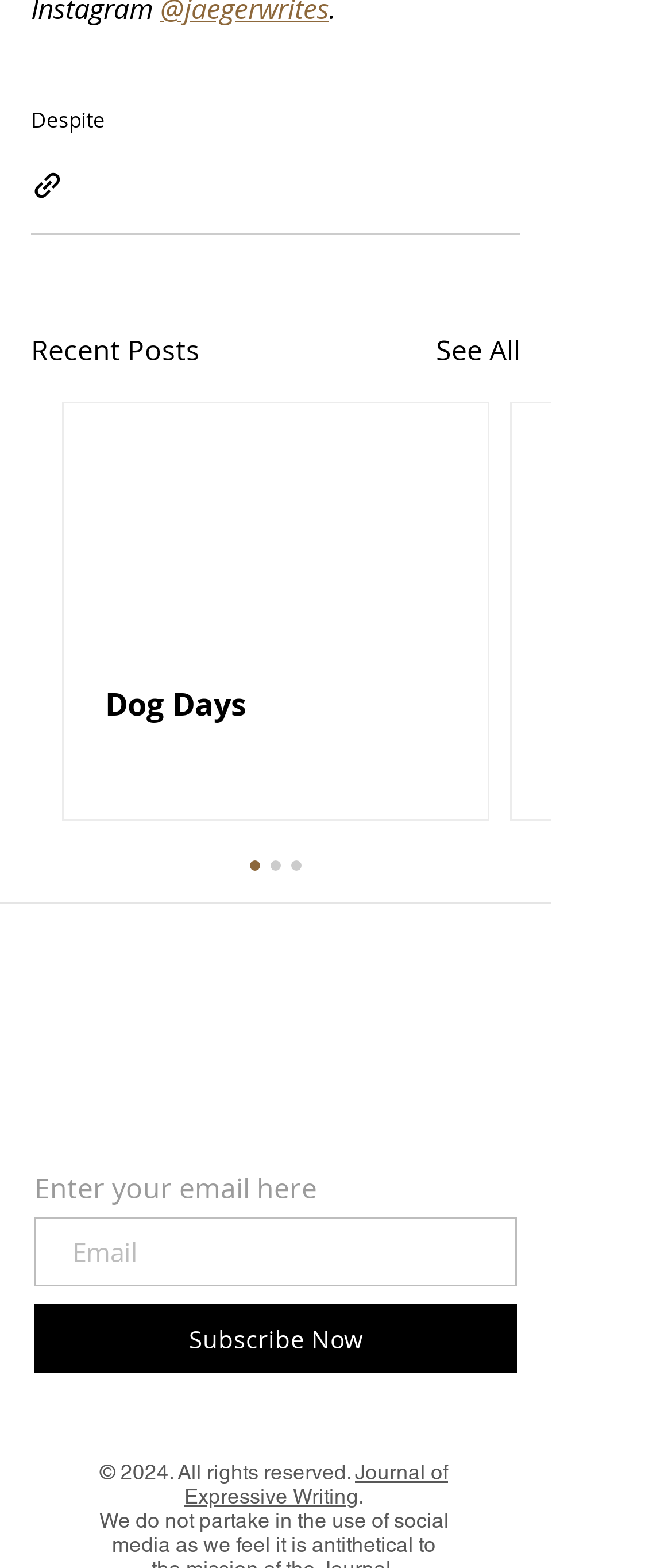What is the title of the recent posts section?
Identify the answer in the screenshot and reply with a single word or phrase.

Recent Posts